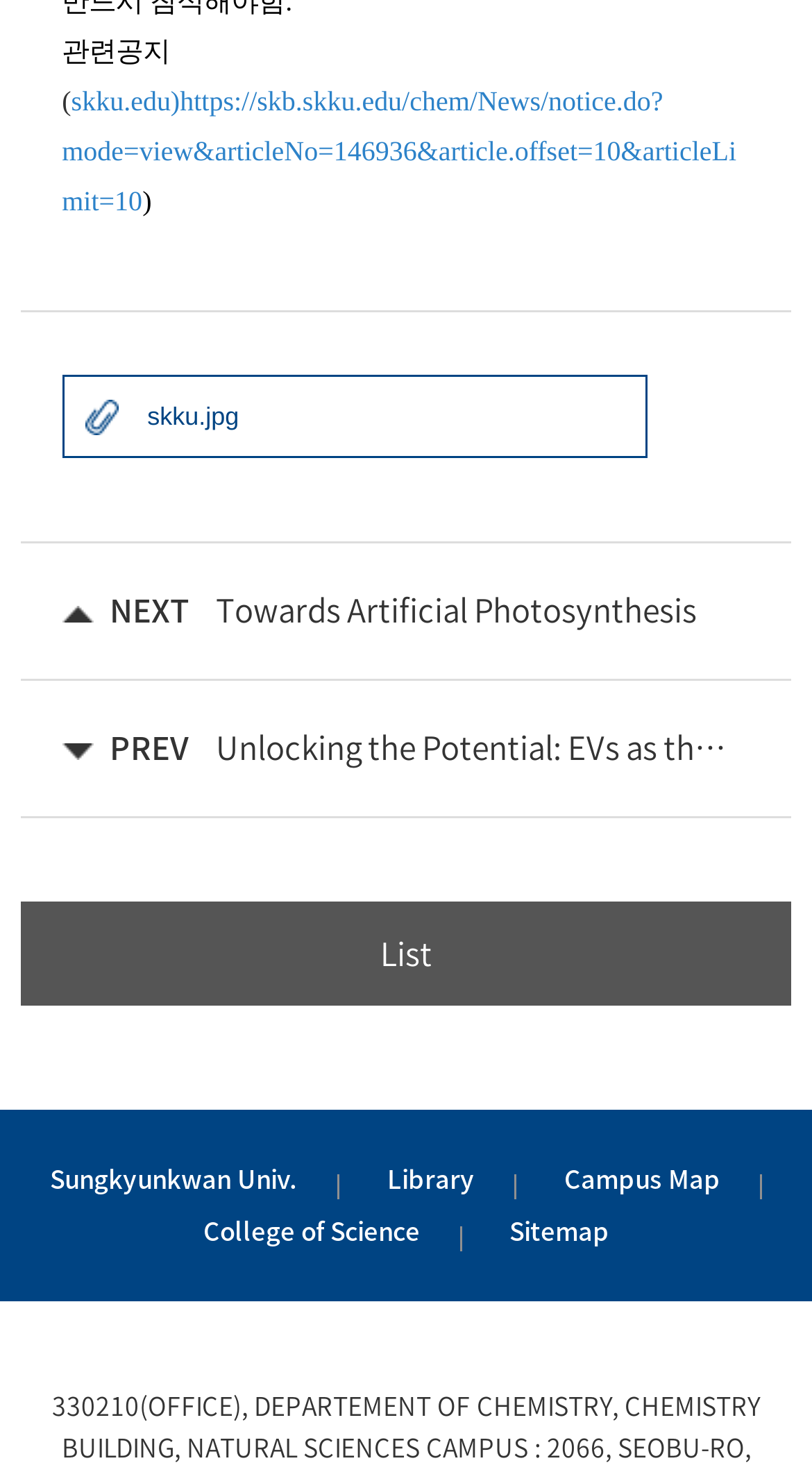Refer to the image and provide an in-depth answer to the question:
What is the topic of the first news article?

I looked at the link with the text 'Towards Artificial Photosynthesis' and inferred that it is the topic of the first news article.